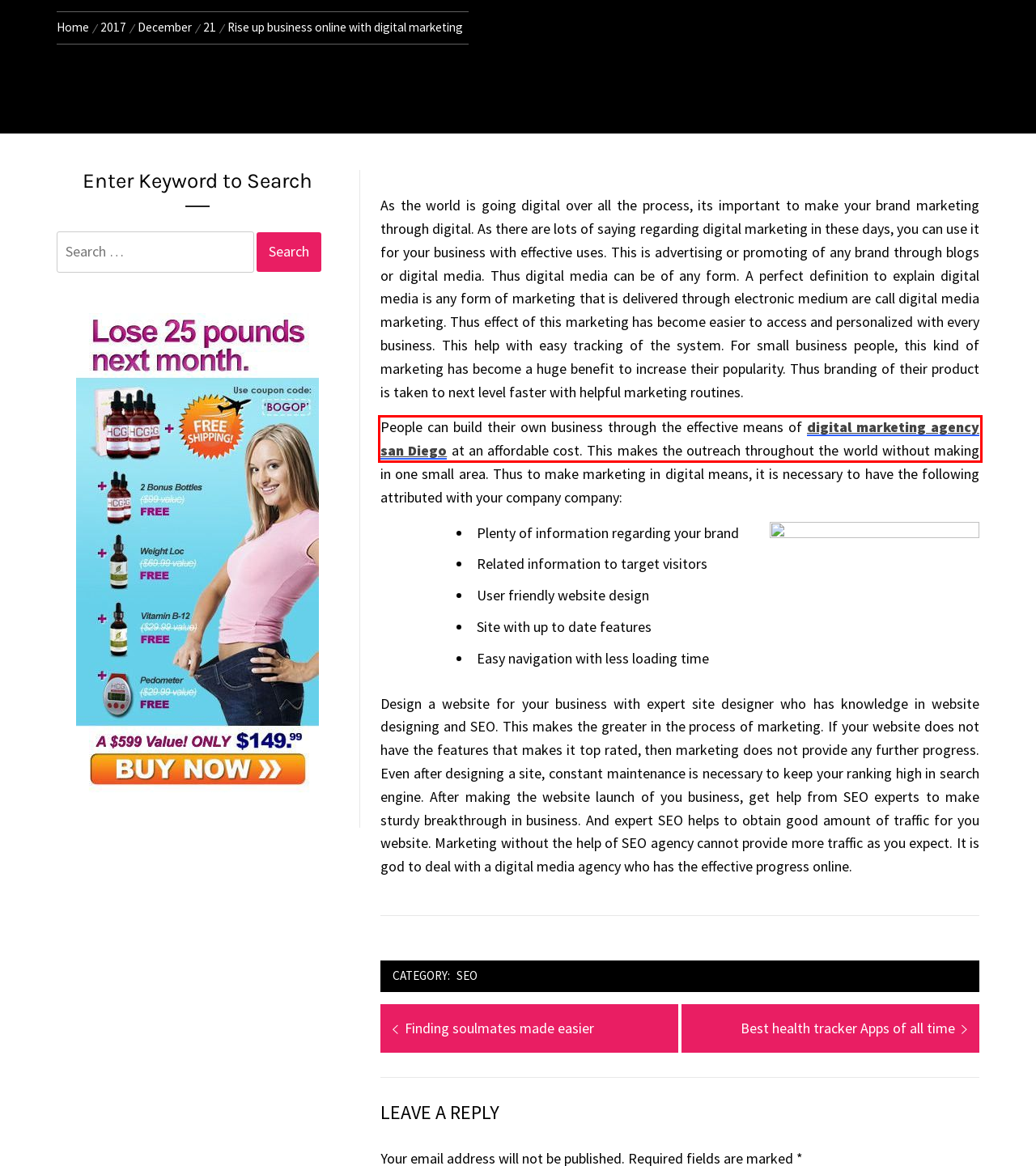Observe the provided screenshot of a webpage that has a red rectangle bounding box. Determine the webpage description that best matches the new webpage after clicking the element inside the red bounding box. Here are the candidates:
A. December 2017 - Gay Travellers Network
B. 2017 - Gay Travellers Network
C. Finding soulmates made easier - Gay Travellers Network
D. Fashion Archives - Gay Travellers Network
E. Best health tracker Apps of all time - Gay Travellers Network
F. SEO Archives - Gay Travellers Network
G. Gay Travellers Network - Information about blogging
H. #1 | Digital Marketing Agency San Diego | Klicker

H